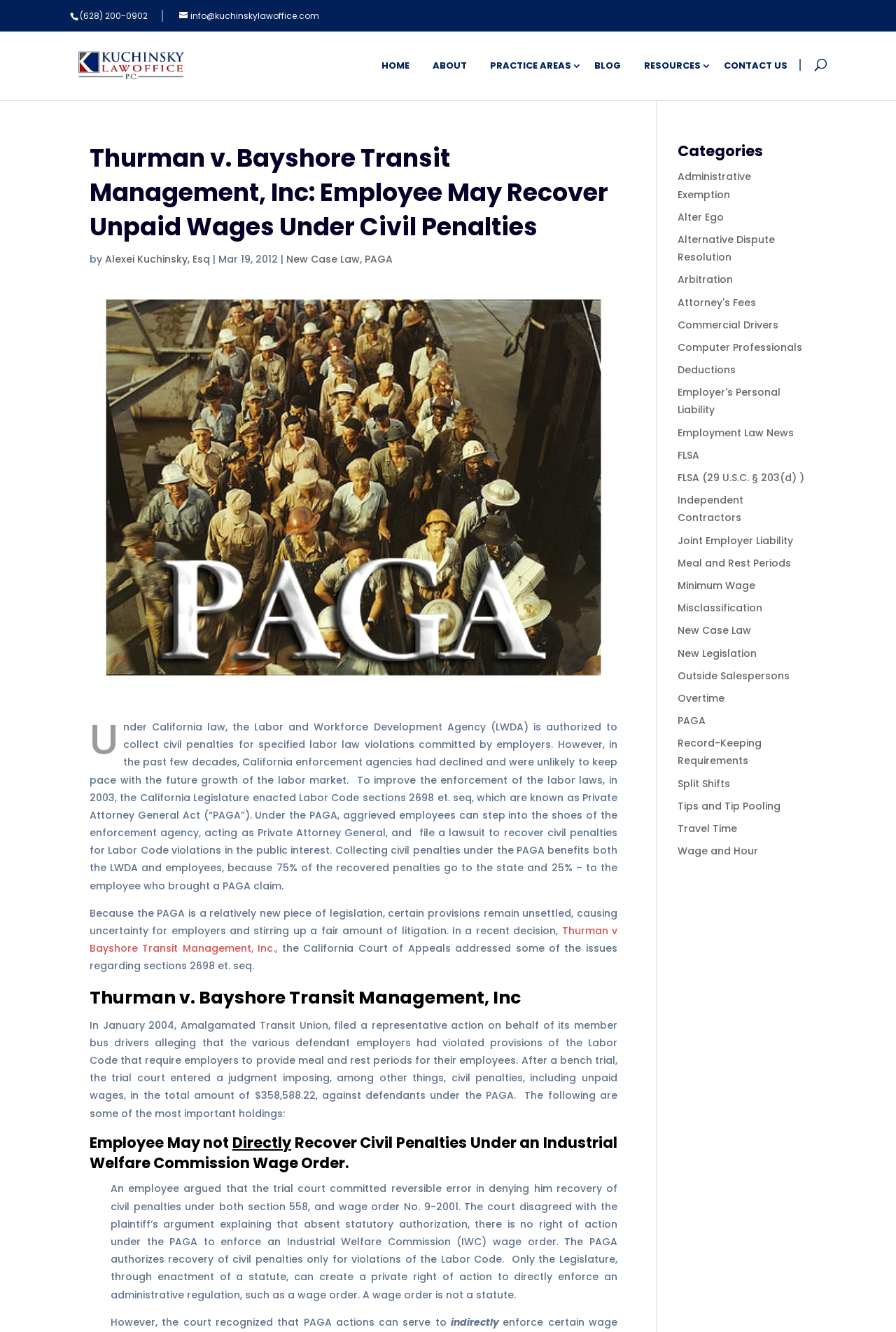What is the name of the law that allows employees to recover civil penalties?
Please provide a full and detailed response to the question.

The law that allows employees to recover civil penalties is mentioned in the article as 'Private Attorney General Act' or 'PAGA'. It is a California law that enables employees to file lawsuits to recover civil penalties for Labor Code violations.